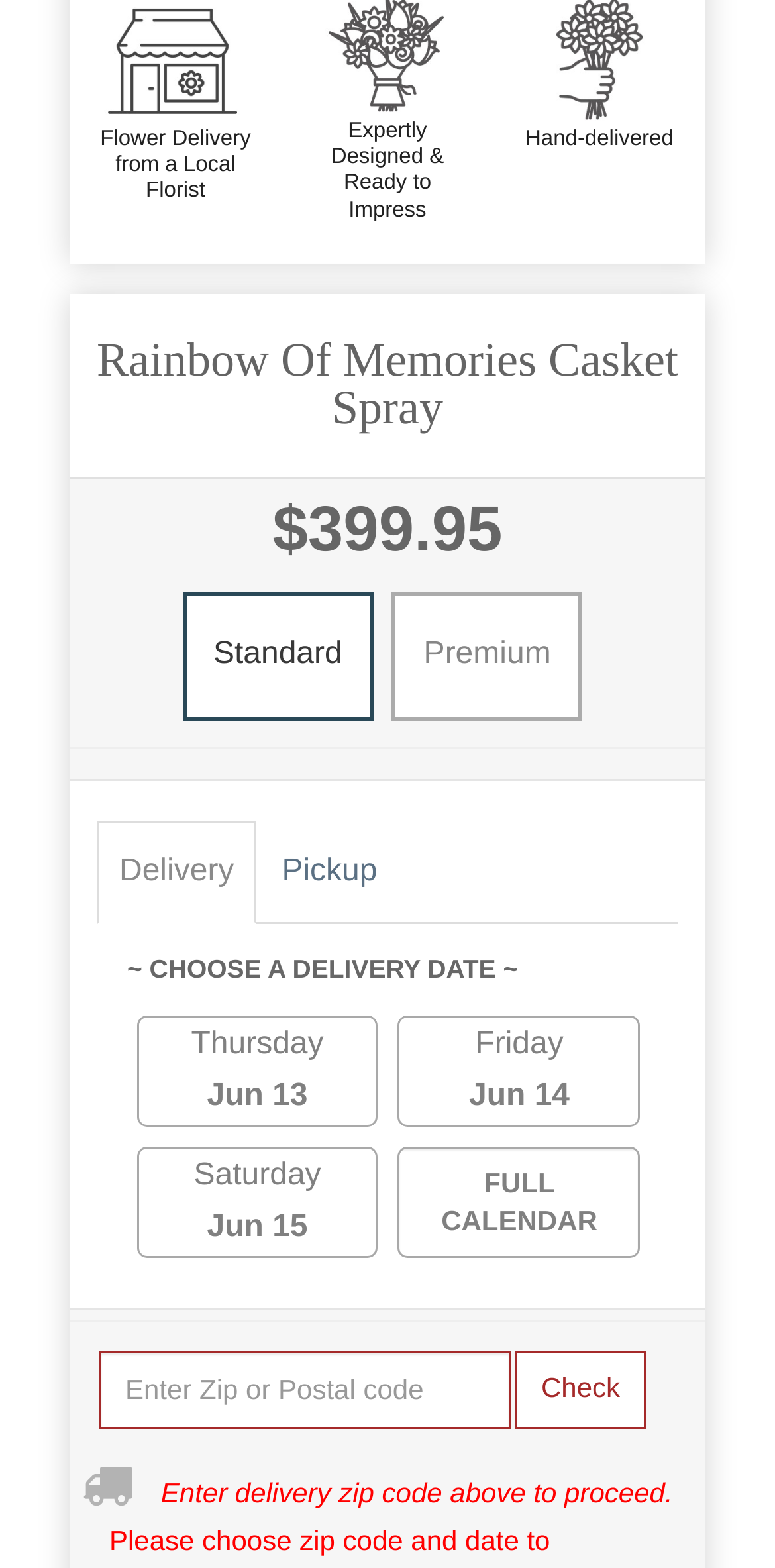Can you give a detailed response to the following question using the information from the image? What is the price of the flower arrangement?

The price of the flower arrangement is obtained from the StaticText element '$399.95' which is located below the product name, indicating the cost of the product.